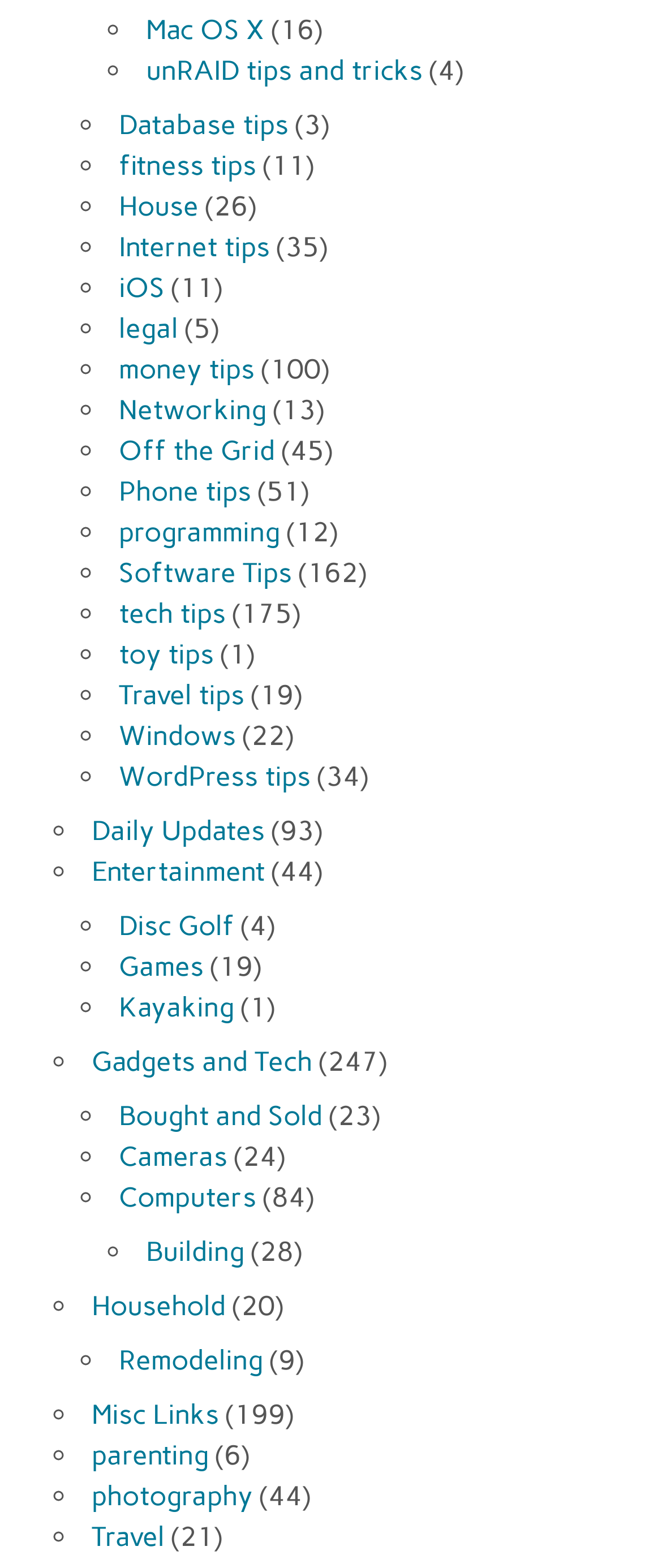Locate the bounding box coordinates of the item that should be clicked to fulfill the instruction: "Explore Internet tips".

[0.179, 0.147, 0.408, 0.167]